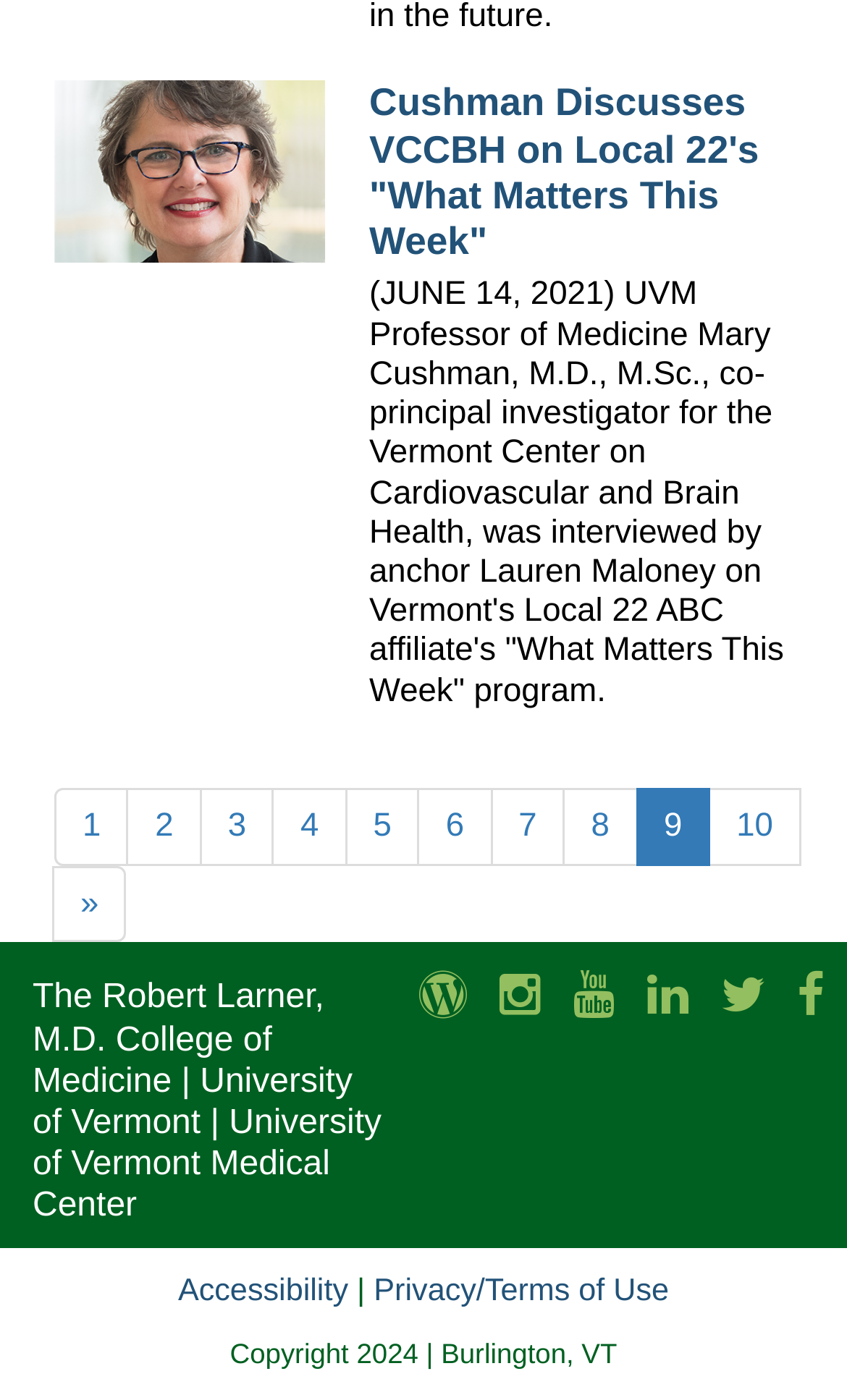Pinpoint the bounding box coordinates of the element to be clicked to execute the instruction: "Visit the University of Vermont website".

[0.038, 0.759, 0.416, 0.815]